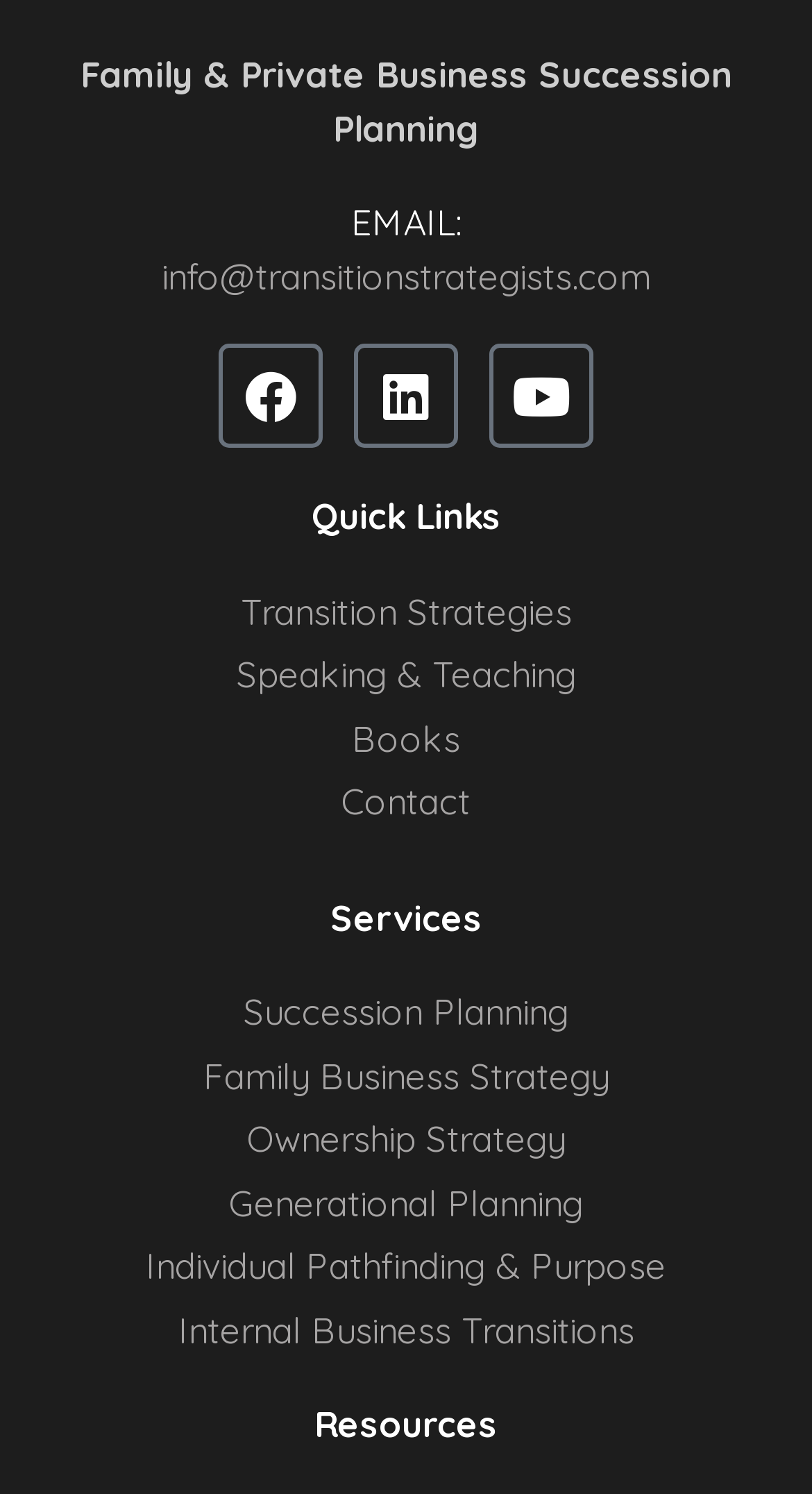Determine the bounding box coordinates of the section to be clicked to follow the instruction: "Explore the Succession Planning service". The coordinates should be given as four float numbers between 0 and 1, formatted as [left, top, right, bottom].

[0.077, 0.66, 0.923, 0.695]